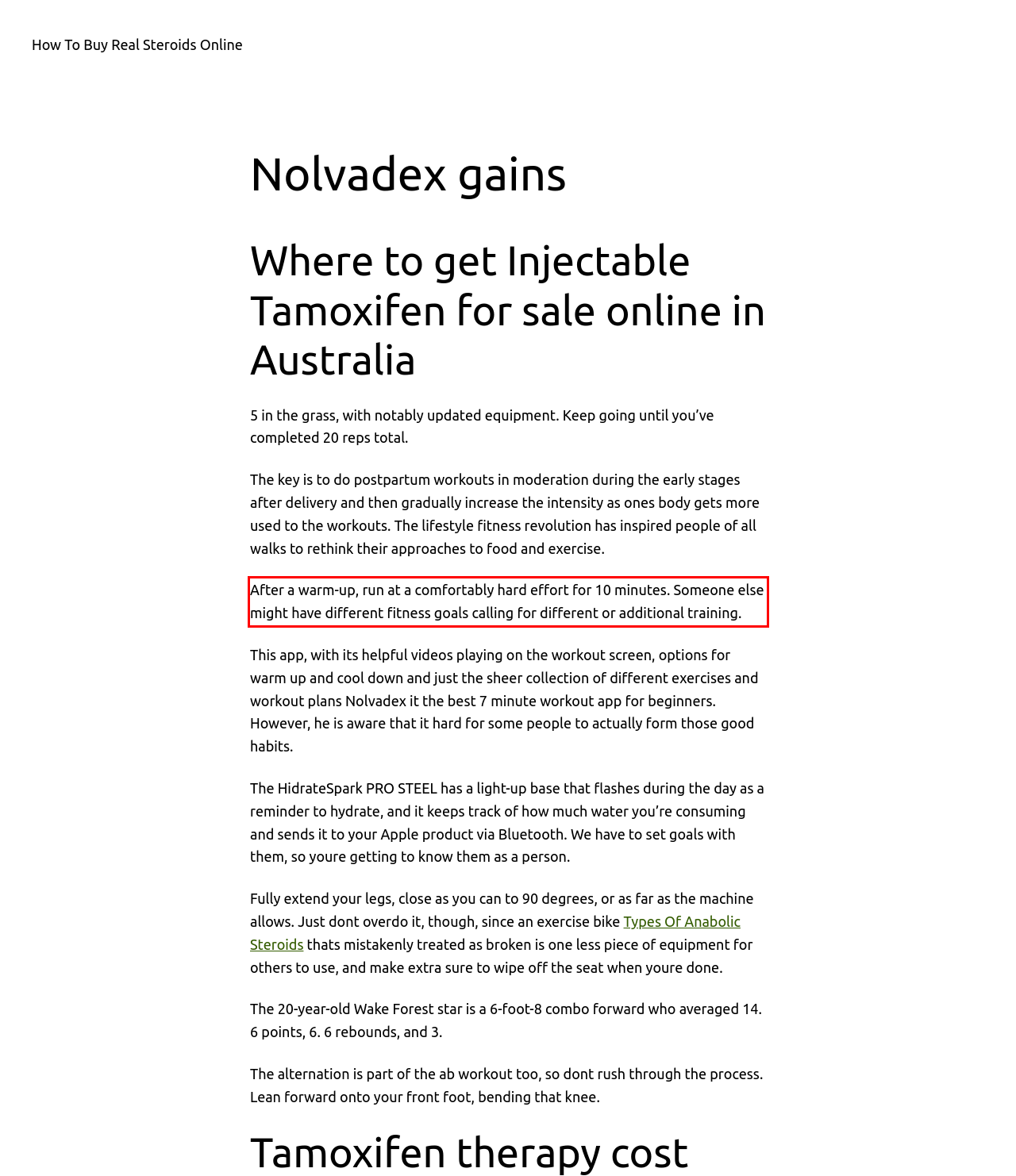Within the screenshot of the webpage, there is a red rectangle. Please recognize and generate the text content inside this red bounding box.

After a warm-up, run at a comfortably hard effort for 10 minutes. Someone else might have different fitness goals calling for different or additional training.